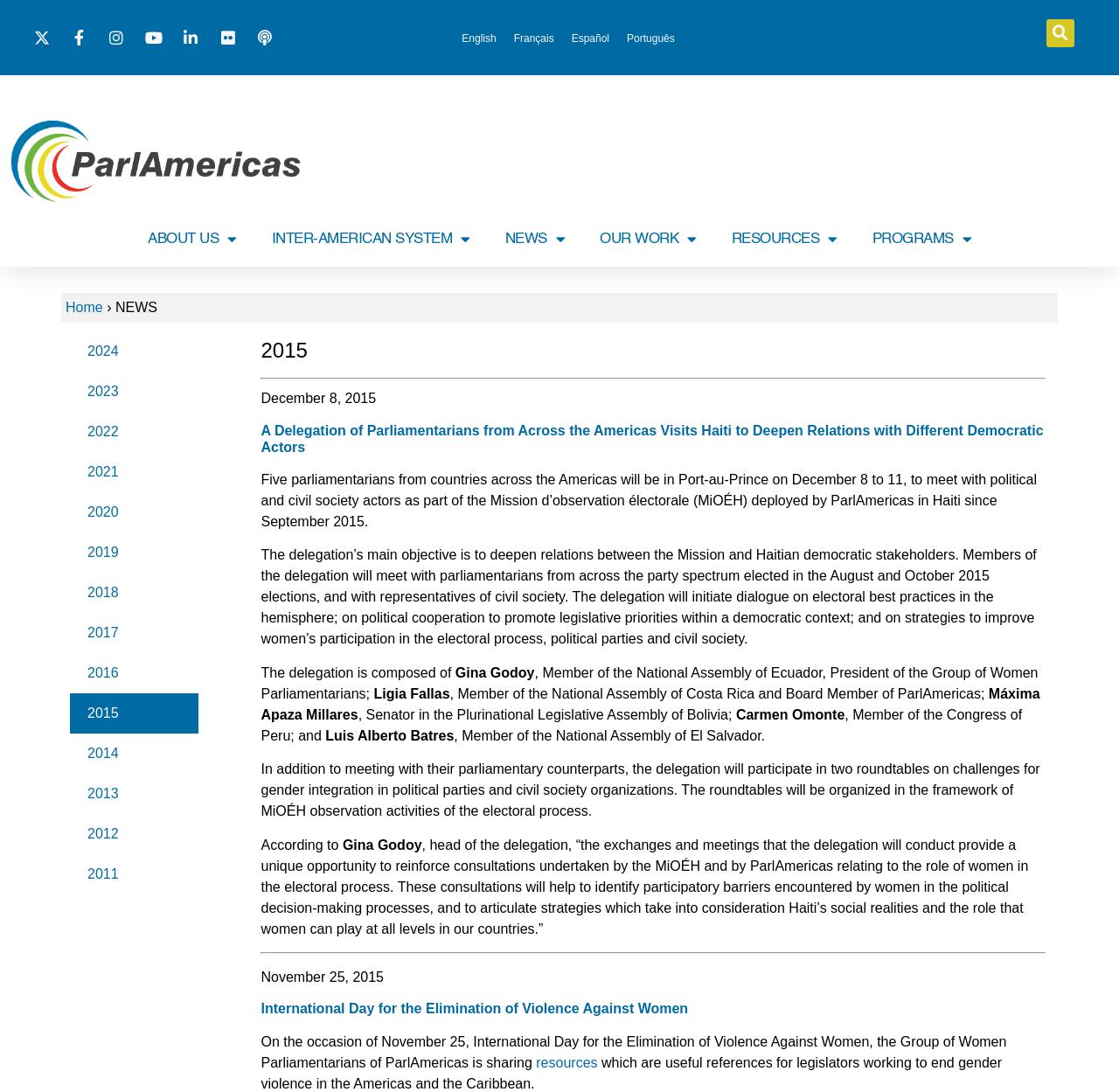Please provide a comprehensive answer to the question based on the screenshot: Who is the head of the delegation?

According to the article, Gina Godoy, a Member of the National Assembly of Ecuador and President of the Group of Women Parliamentarians, is the head of the delegation.